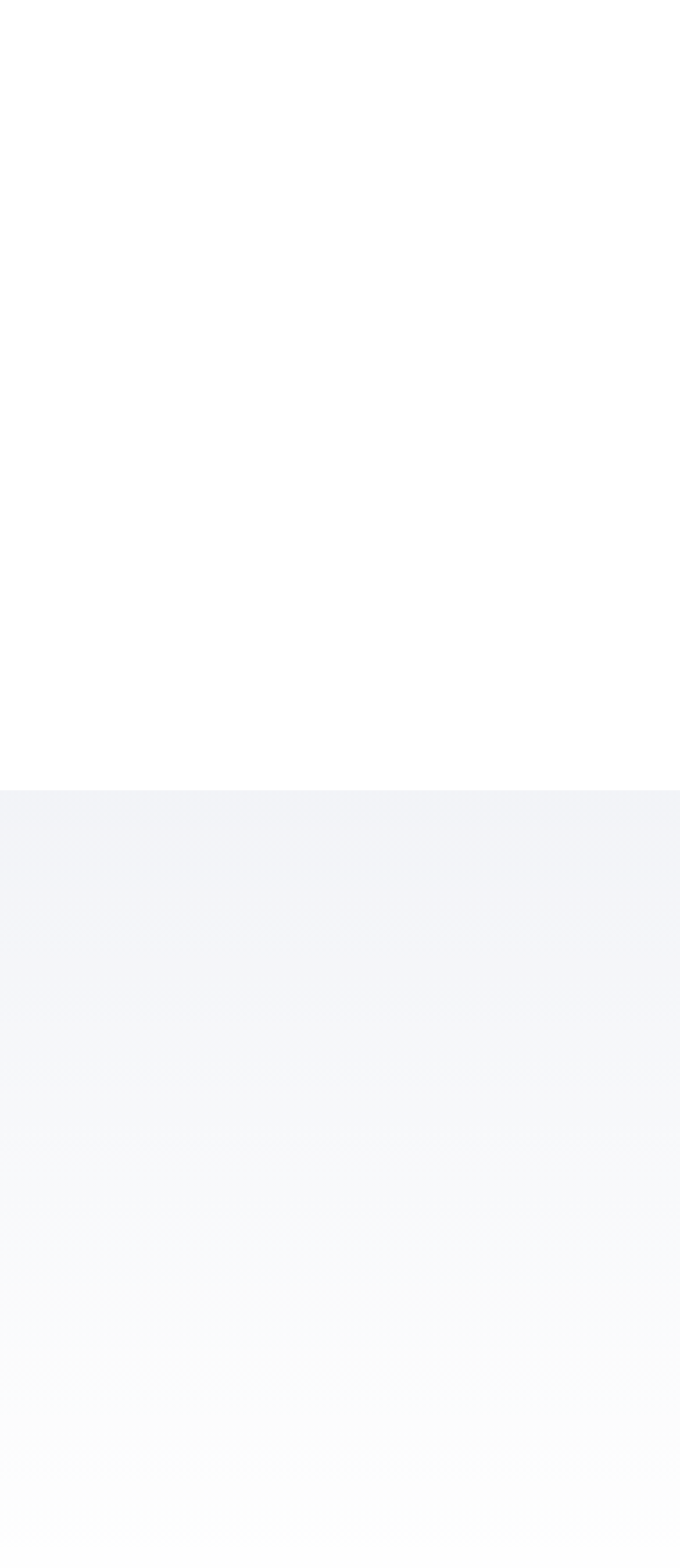What is the address of the company?
Provide a short answer using one word or a brief phrase based on the image.

Breite Str. 61, 22767 Hamburg | Germany